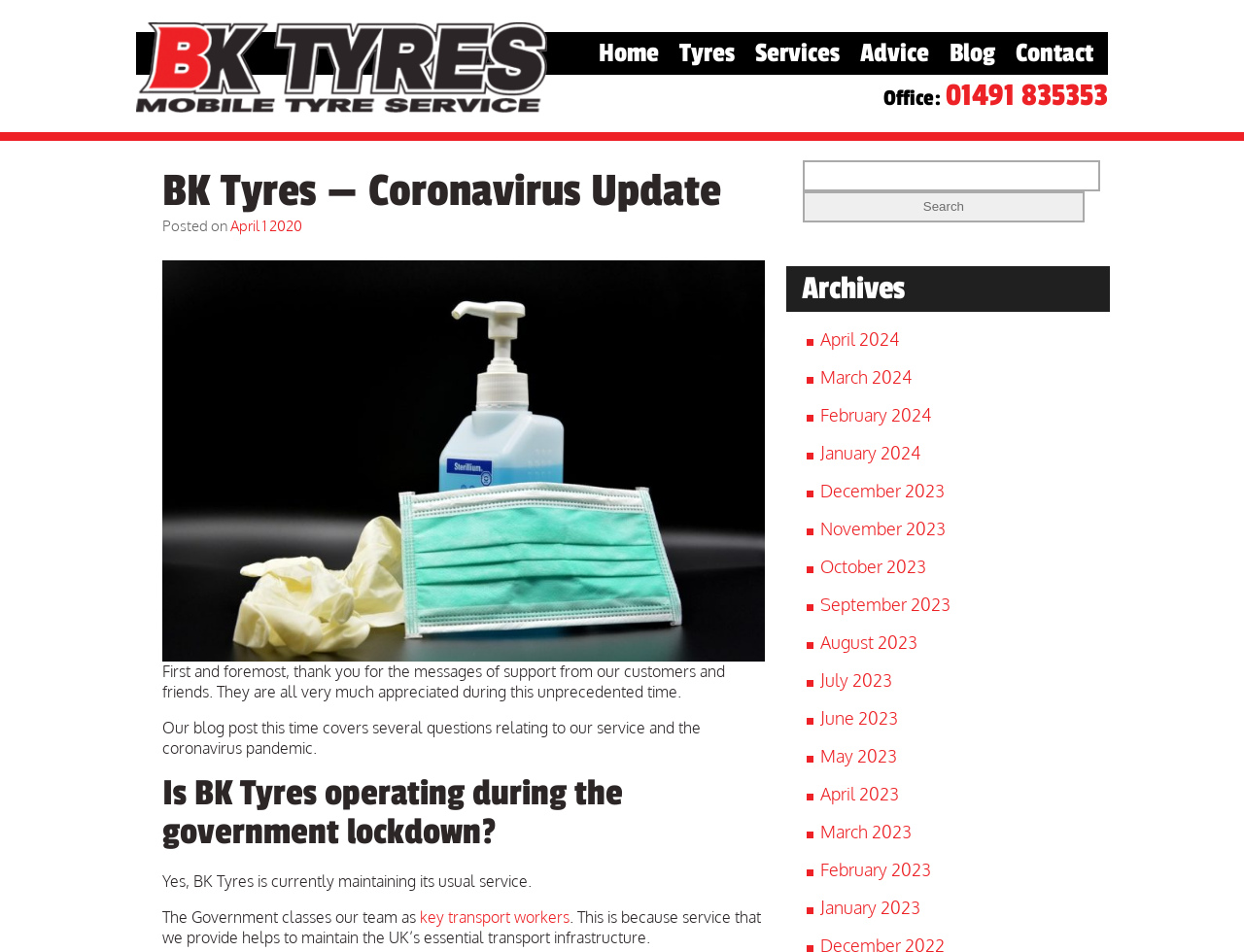Is BK Tyres operating during the government lockdown?
Please provide a comprehensive answer based on the visual information in the image.

I found the answer by reading the heading 'Is BK Tyres operating during the government lockdown?' and the subsequent text 'Yes, BK Tyres is currently maintaining its usual service.'.